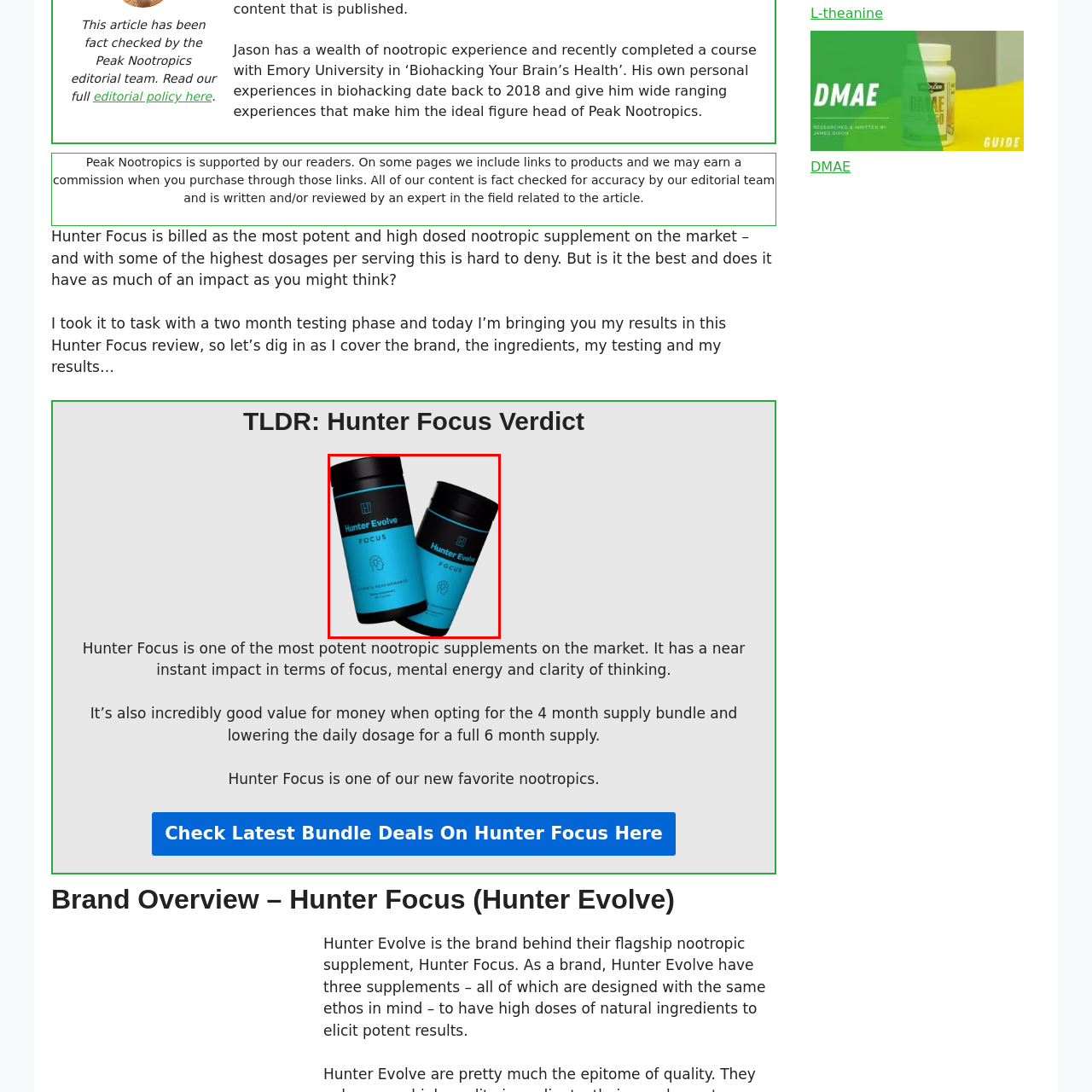Look at the photo within the red outline and describe it thoroughly.

The image showcases two bottles of the nootropic supplement "Hunter Focus" from the brand Hunter Evolve. The bottles prominently feature a sleek, modern design with a striking color scheme of black and vibrant turquoise. The labels include the brand name "Hunter Evolve" in bold letters, along with the word "FOCUS," highlighting the supplement's purpose as a product aimed at enhancing mental performance and clarity. The tagline on the lower part of the labels reads "Ultimate Performance," emphasizing its promise of supporting cognitive function for users looking to improve their focus and mental energy. This nootropic is designed for individuals seeking a potent, high-dosage supplement known for its rapid effectiveness.